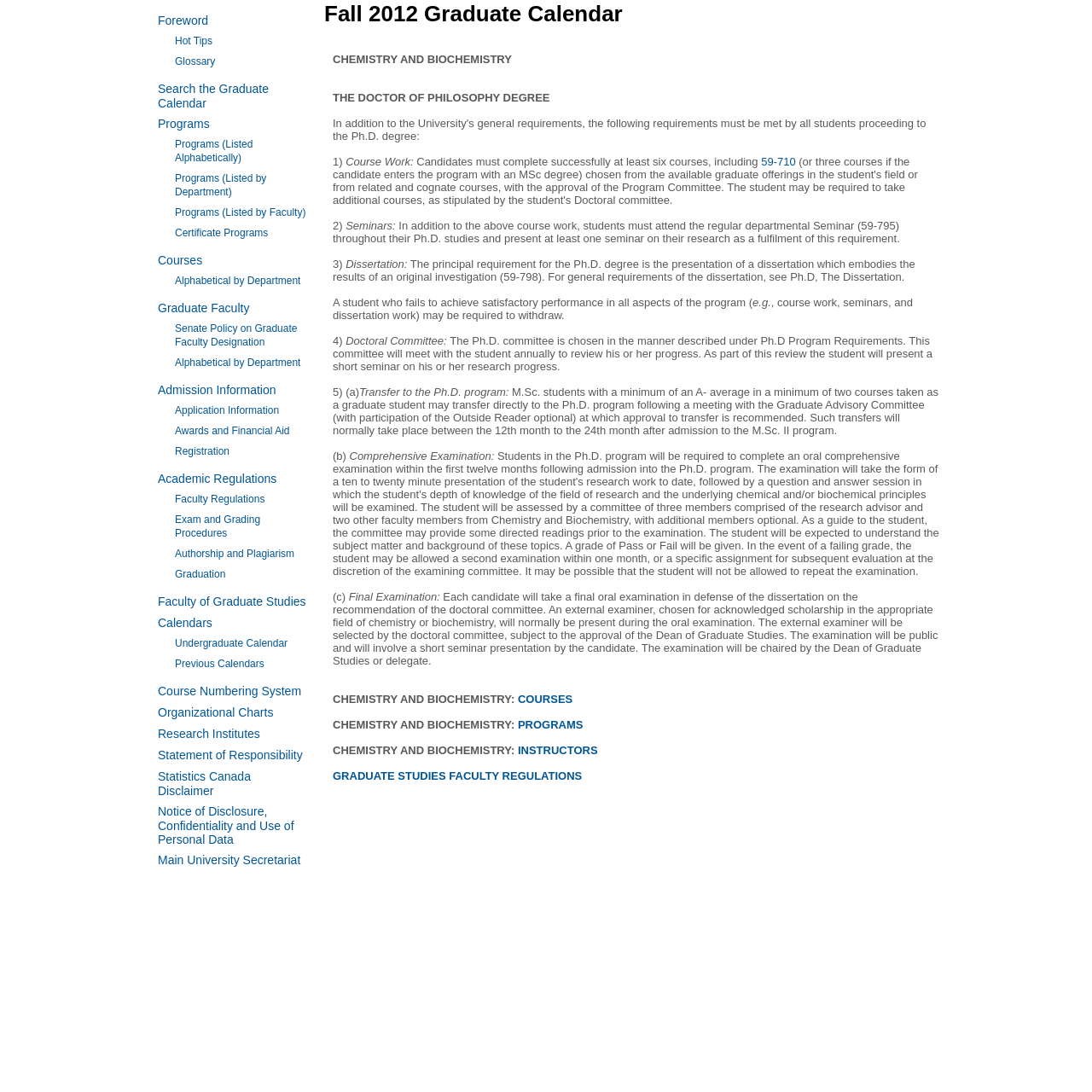Identify the bounding box coordinates of the clickable region necessary to fulfill the following instruction: "Click on the '59-710' course link". The bounding box coordinates should be four float numbers between 0 and 1, i.e., [left, top, right, bottom].

[0.697, 0.142, 0.729, 0.154]